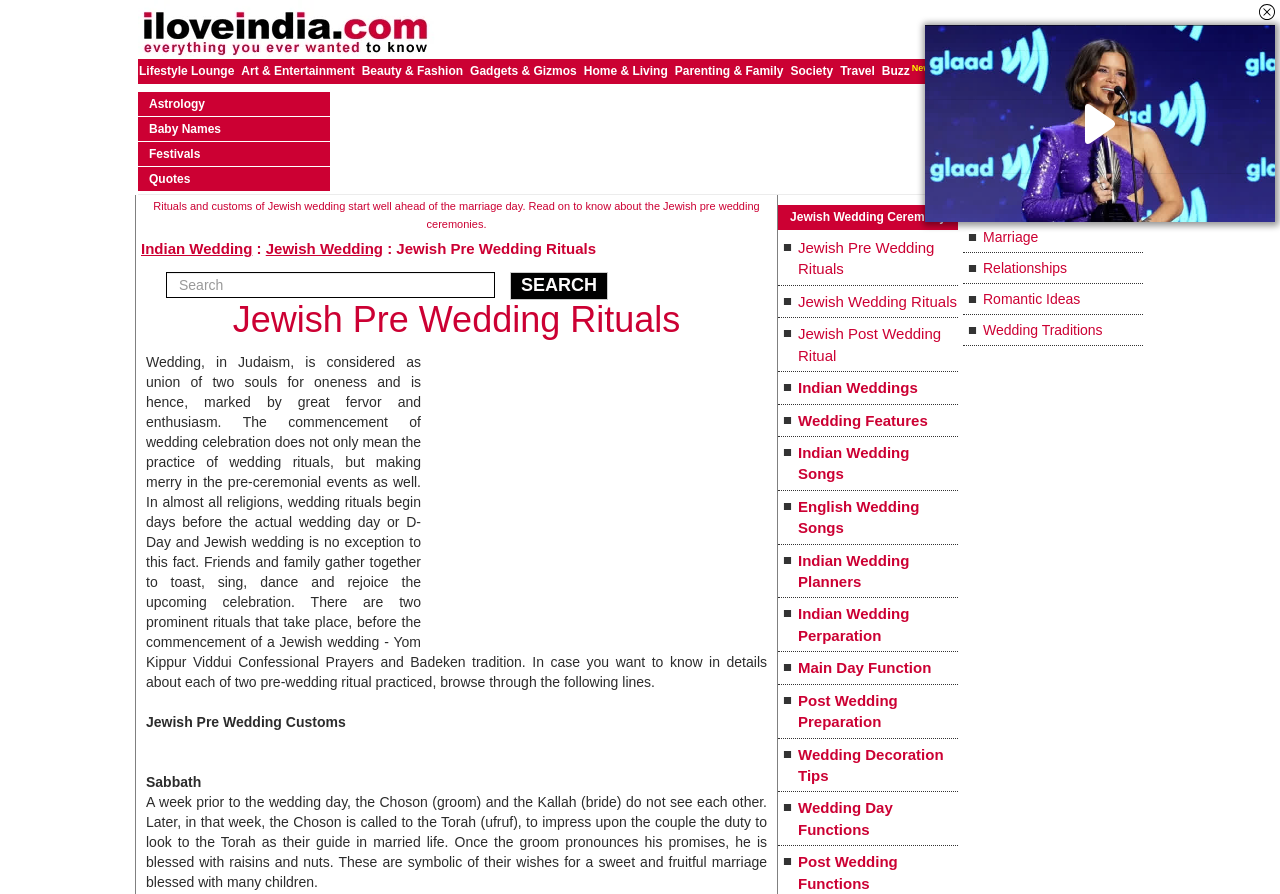Calculate the bounding box coordinates of the UI element given the description: "Jewish Post Wedding Ritual".

[0.608, 0.356, 0.748, 0.416]